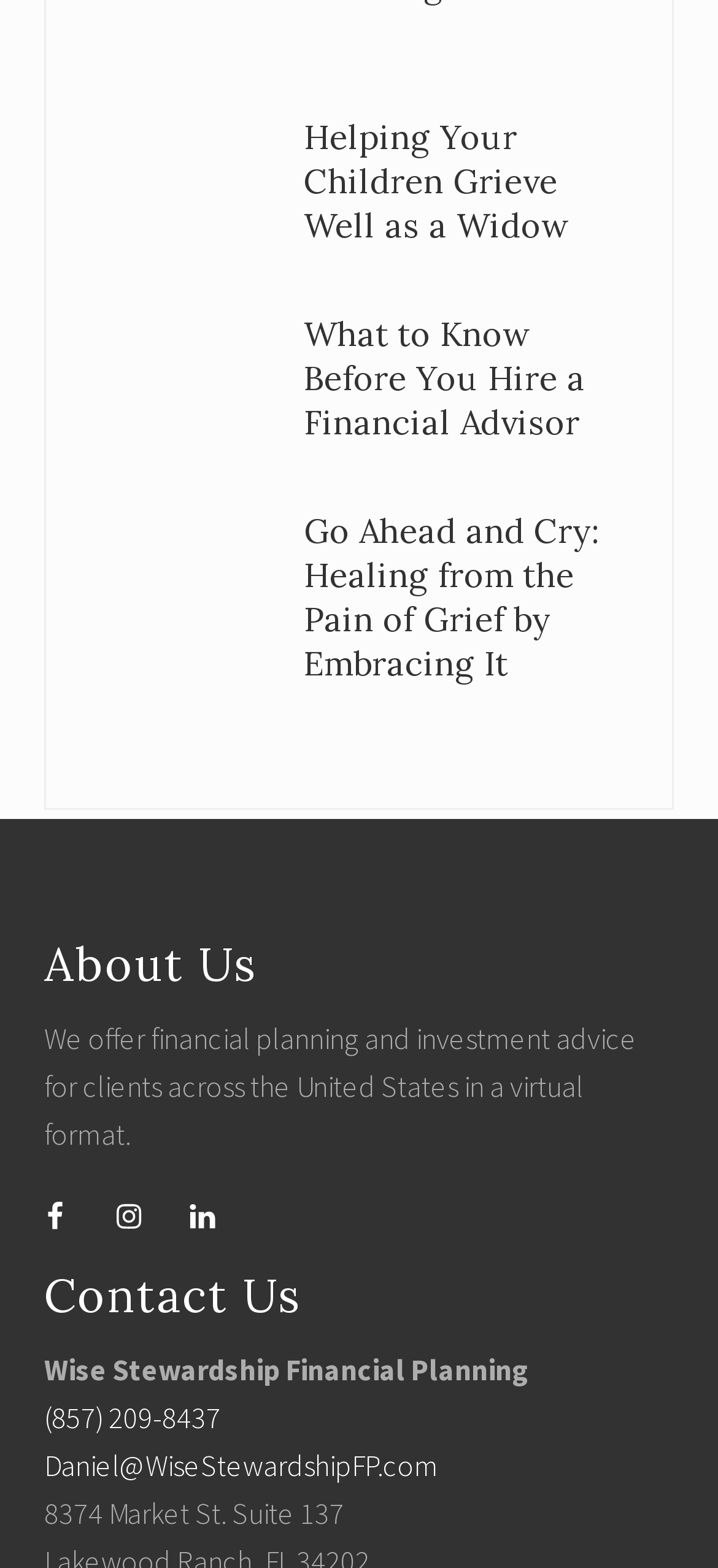Identify and provide the bounding box coordinates of the UI element described: "Únete a la app". The coordinates should be formatted as [left, top, right, bottom], with each number being a float between 0 and 1.

None